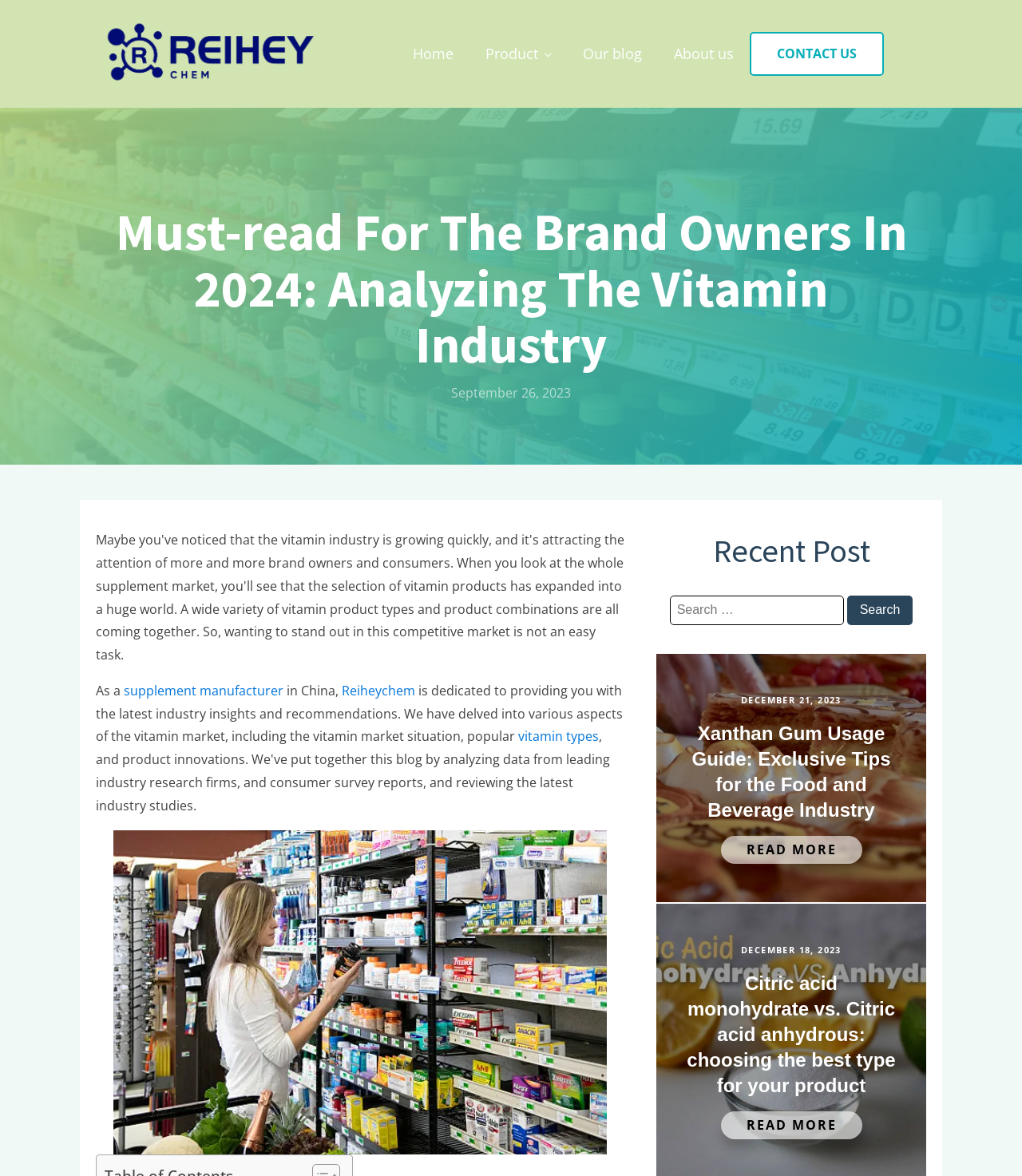Specify the bounding box coordinates of the region I need to click to perform the following instruction: "go to home page". The coordinates must be four float numbers in the range of 0 to 1, i.e., [left, top, right, bottom].

[0.389, 0.027, 0.46, 0.065]